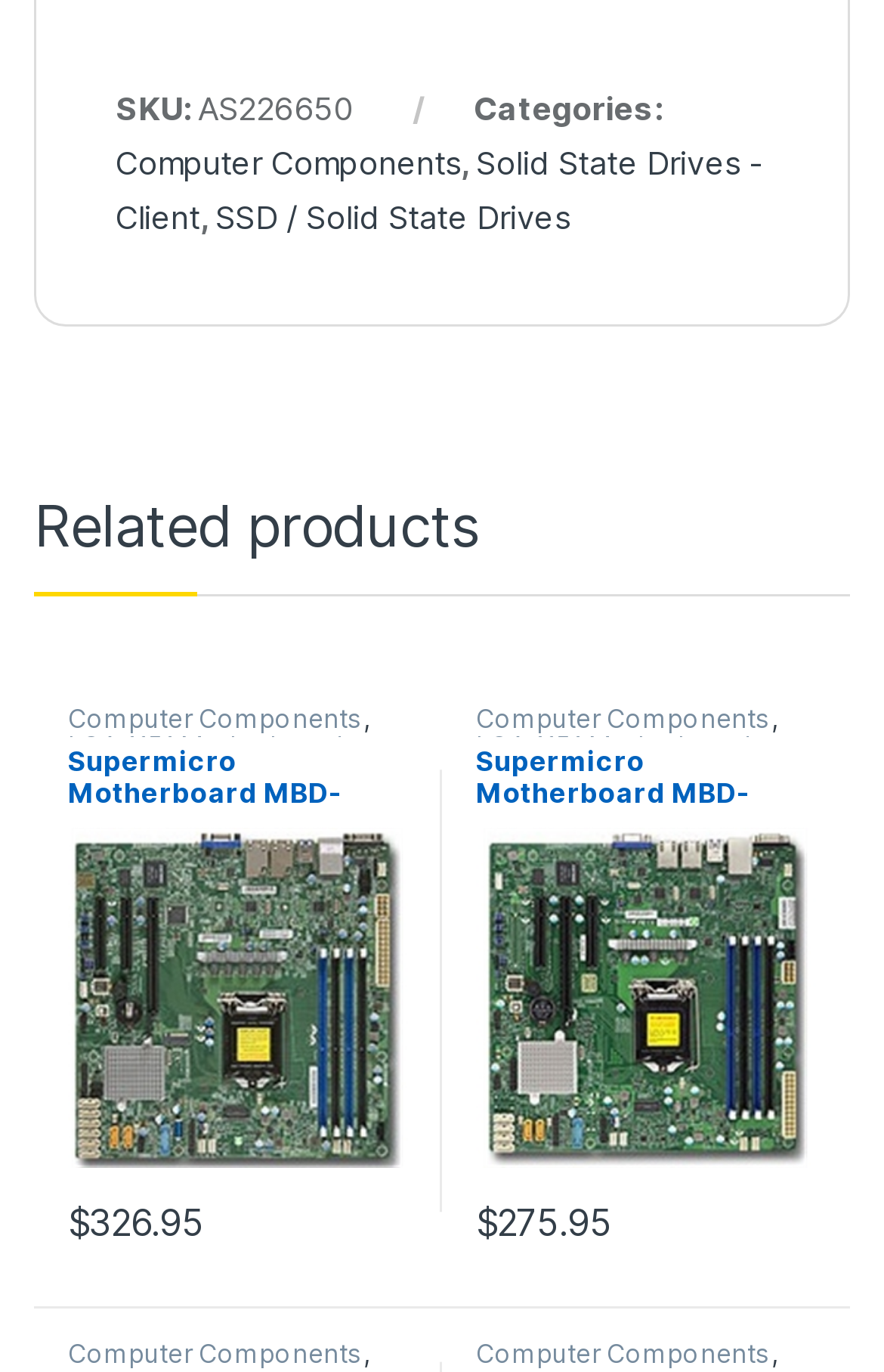Using the element description: "Computer Components", determine the bounding box coordinates for the specified UI element. The coordinates should be four float numbers between 0 and 1, [left, top, right, bottom].

[0.077, 0.513, 0.411, 0.536]